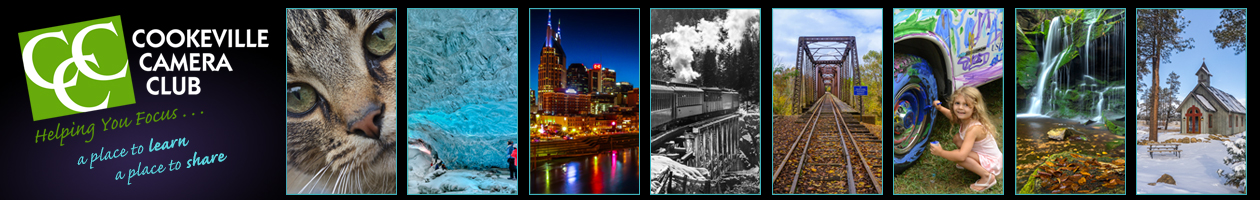Offer an in-depth caption for the image.

The image showcases the Cookeville Camera Club's vibrant banner, emphasizing their mission of fostering photography skills and community engagement. The banner features a variety of stunning photographs, reflecting the diversity of subjects captured by club members—ranging from wildlife and landscapes to urban scenes and natural wonders. The design includes the inviting slogan "Helping You Focus..." paired with the club's logo, creating a welcoming atmosphere for both new and experienced photographers. The collage of images presents an artistic tapestry celebrating the creativity and passion of local photographers, inviting viewers to join in the excitement of capturing and sharing moments through the lens.